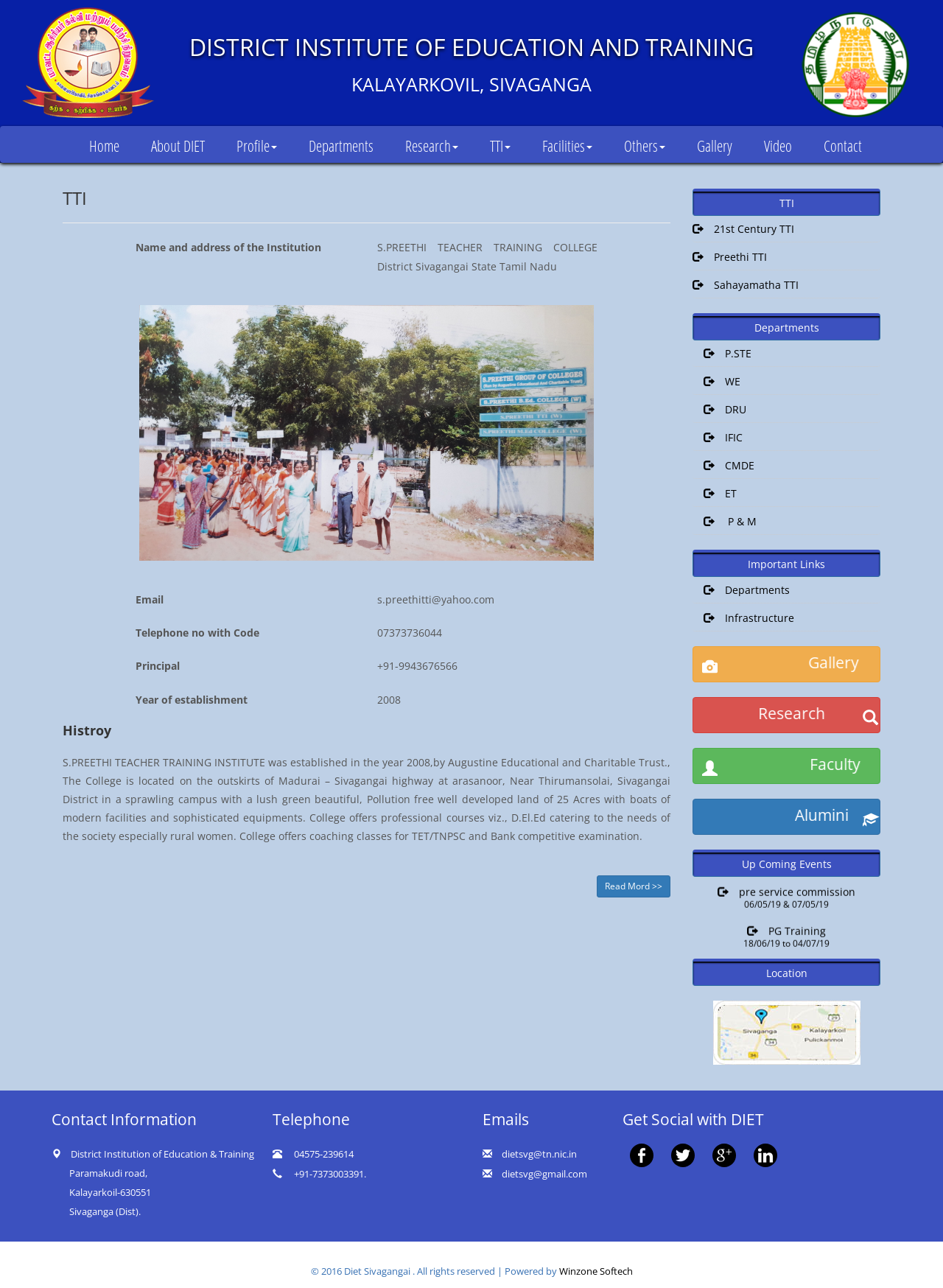What is the email address of the institution?
Refer to the image and give a detailed answer to the question.

I found the answer by looking at the link 'dietsvg@tn.nic.in' under the heading 'Emails'.